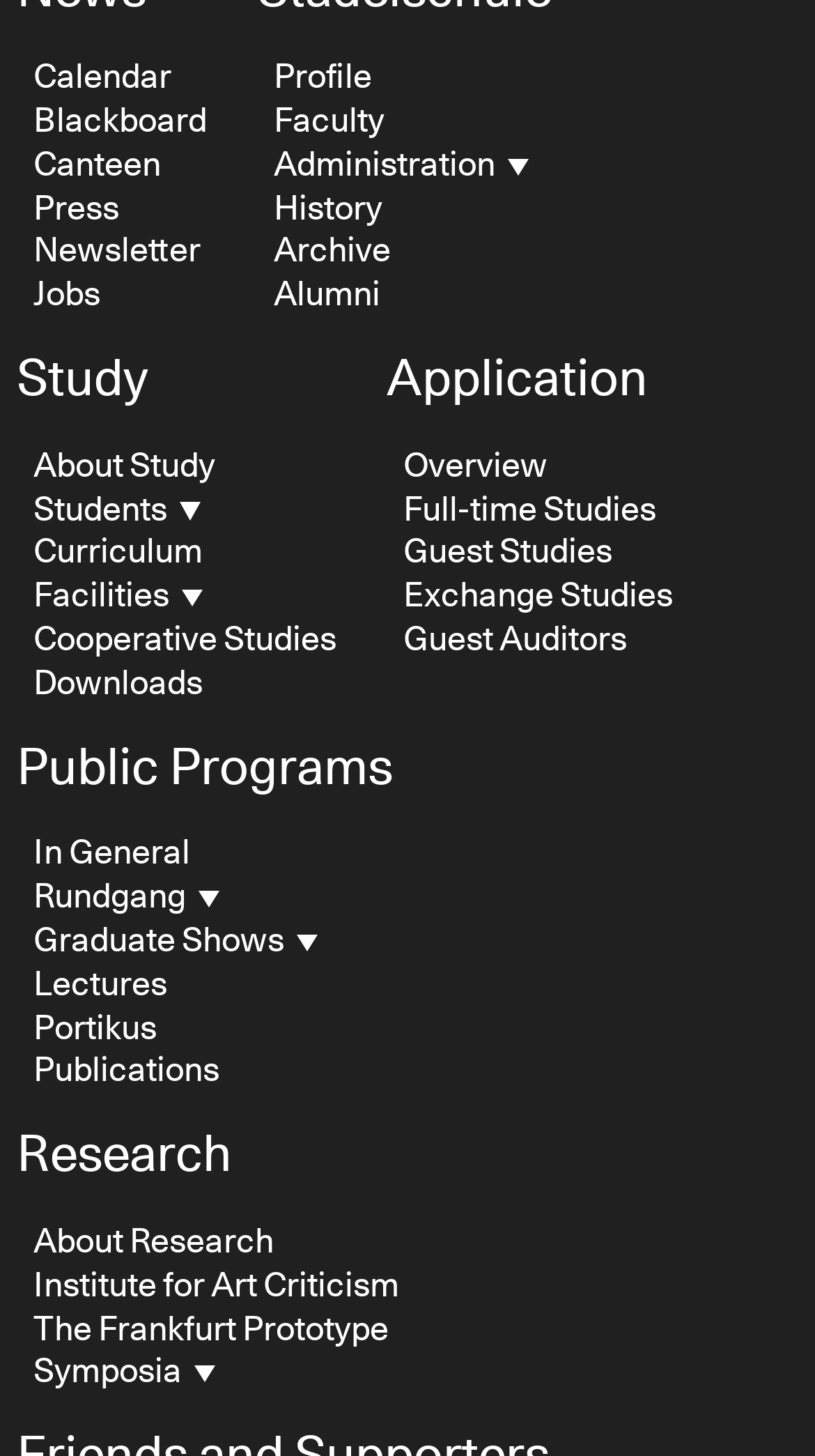What is the 'Symposia' link for?
Please craft a detailed and exhaustive response to the question.

The 'Symposia' link, accompanied by an icon, is likely for academic conferences or symposia related to research and art criticism, as it is grouped with other links under 'Research'.